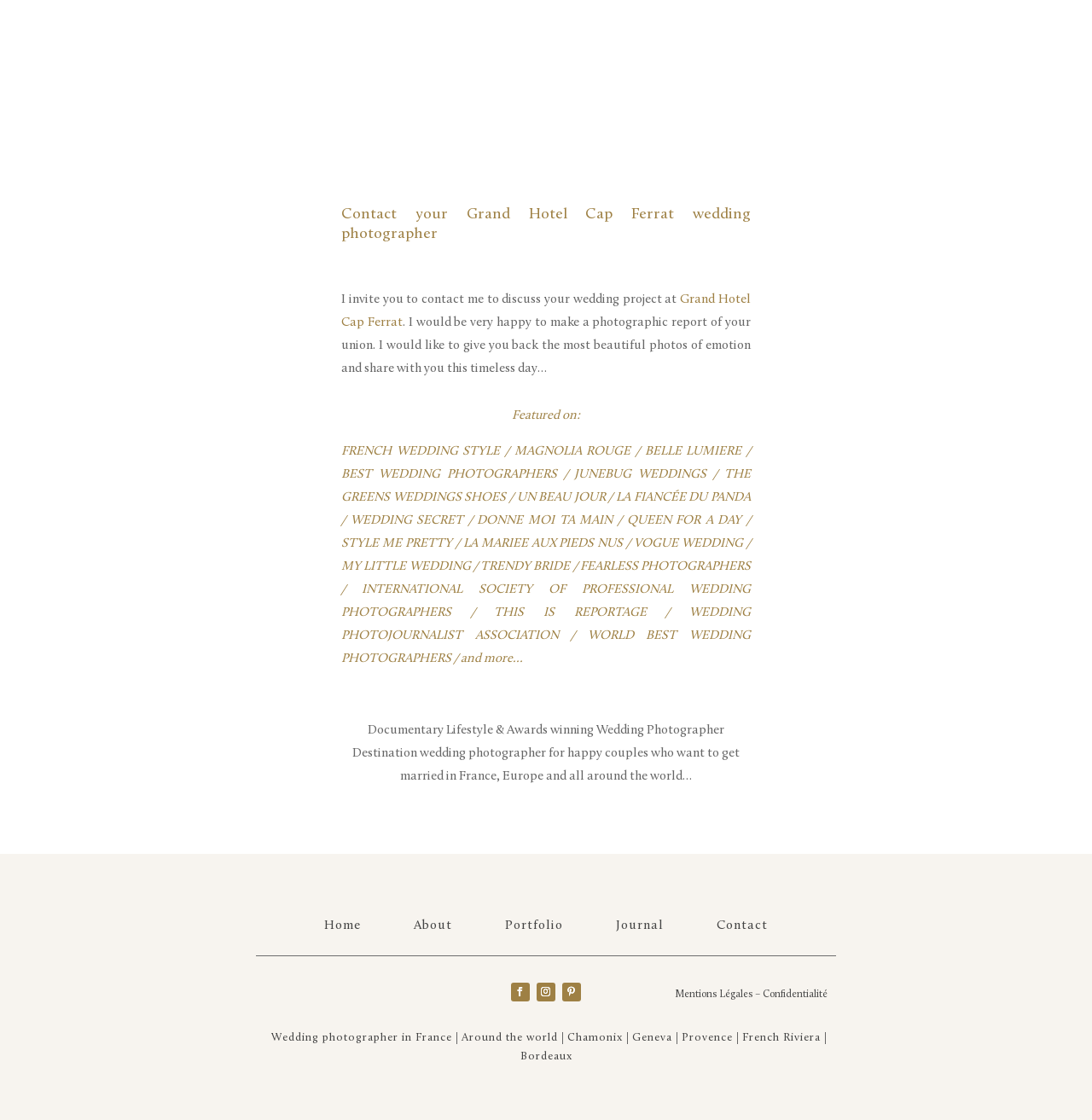Using the image as a reference, answer the following question in as much detail as possible:
How many links are there in the footer section?

The footer section of the website contains links to 'Home', 'About', 'Portfolio', 'Journal', 'Contact', 'Mentions Légales', and 'Confidentialité', which totals 7 links.